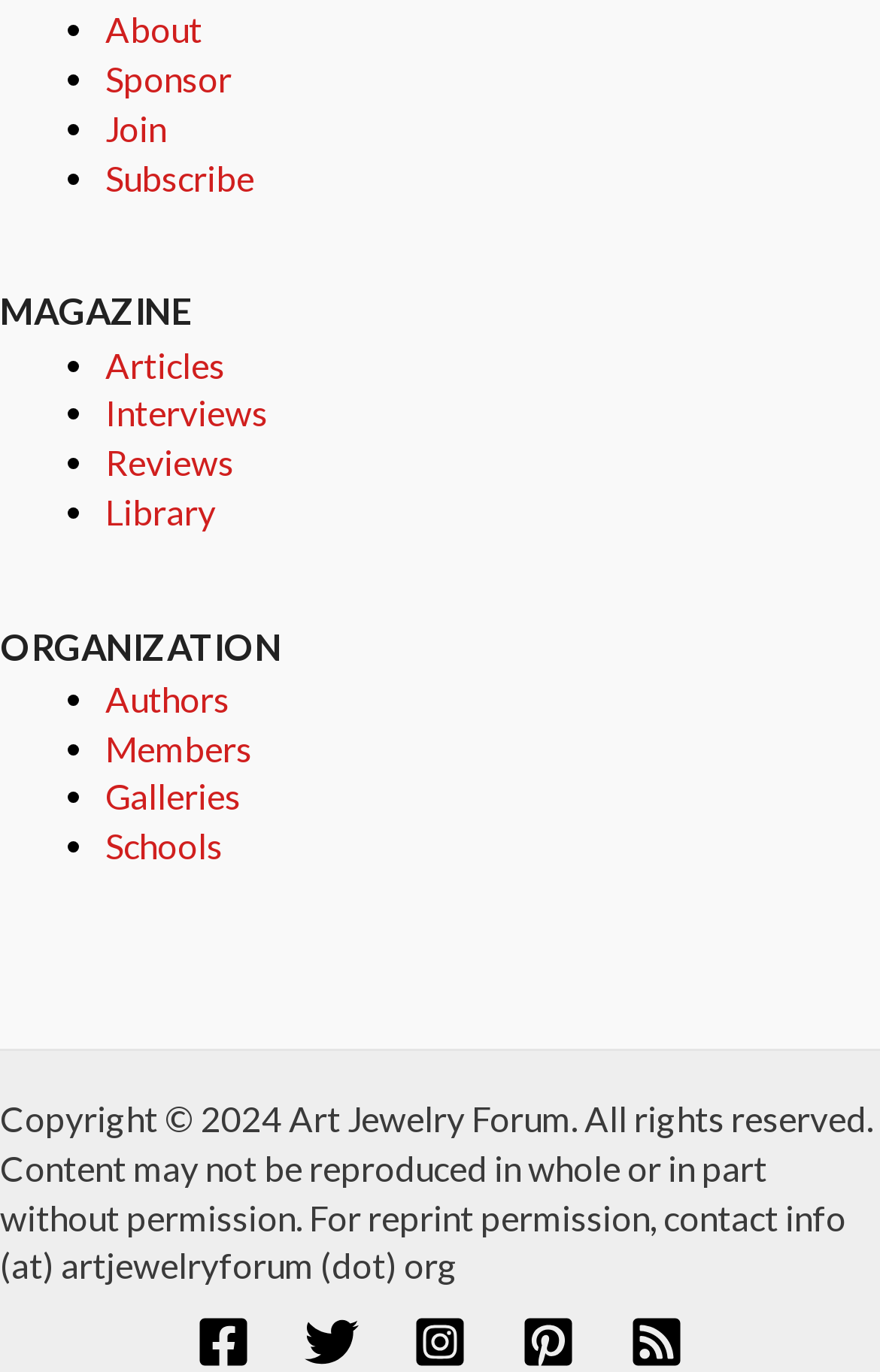Please locate the bounding box coordinates of the element that needs to be clicked to achieve the following instruction: "View Articles". The coordinates should be four float numbers between 0 and 1, i.e., [left, top, right, bottom].

[0.119, 0.251, 0.255, 0.281]